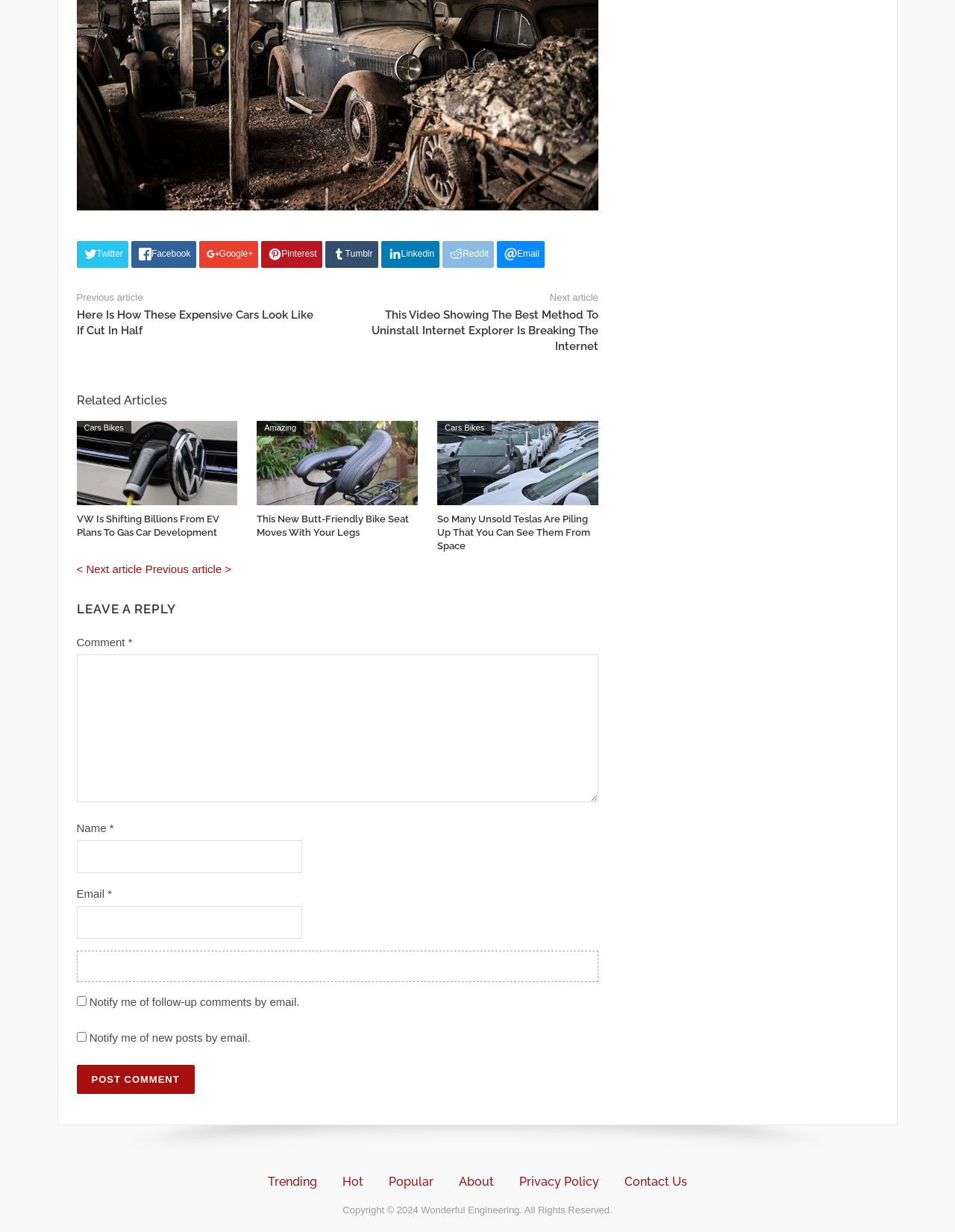Given the description of the UI element: "Show full item record", predict the bounding box coordinates in the form of [left, top, right, bottom], with each value being a float between 0 and 1.

None